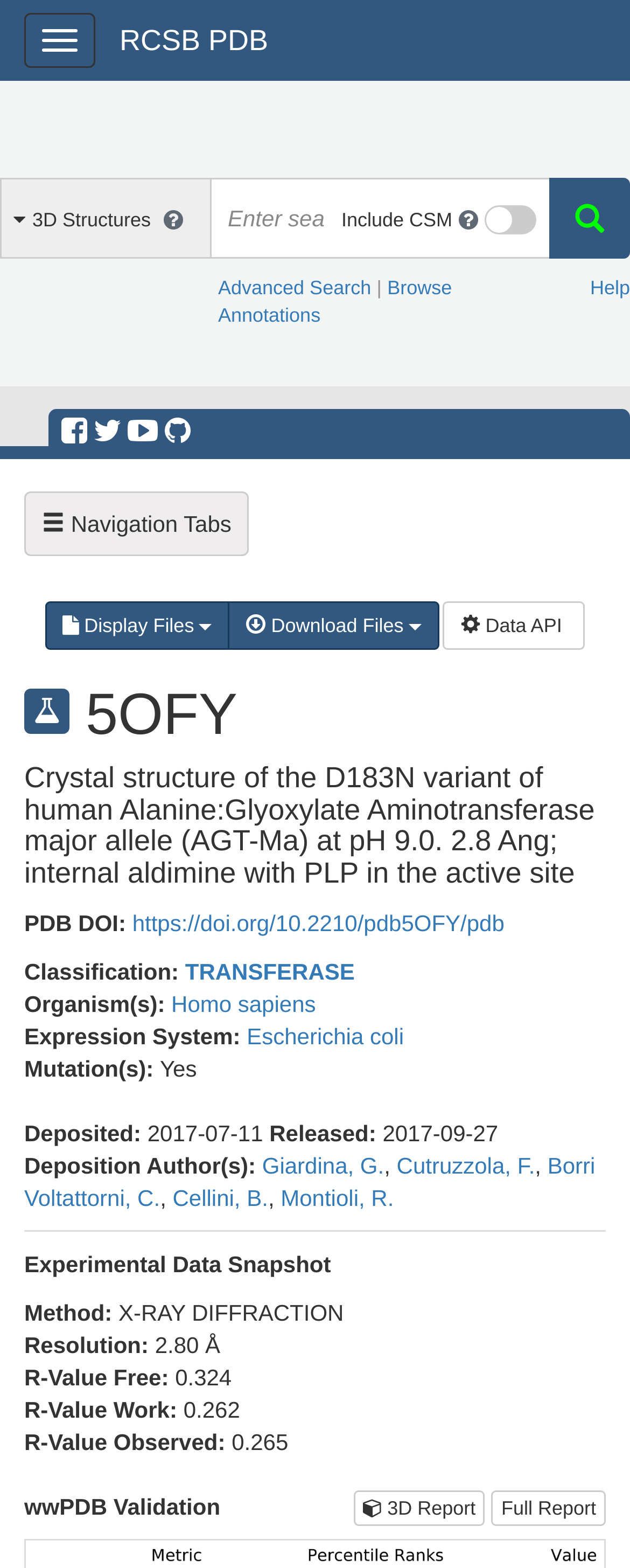Who are the deposition authors of this structure?
Based on the image, give a concise answer in the form of a single word or short phrase.

Giardina, G., Cutruzzola, F., Borri Voltattorni, C., Cellini, B., Montioli, R.